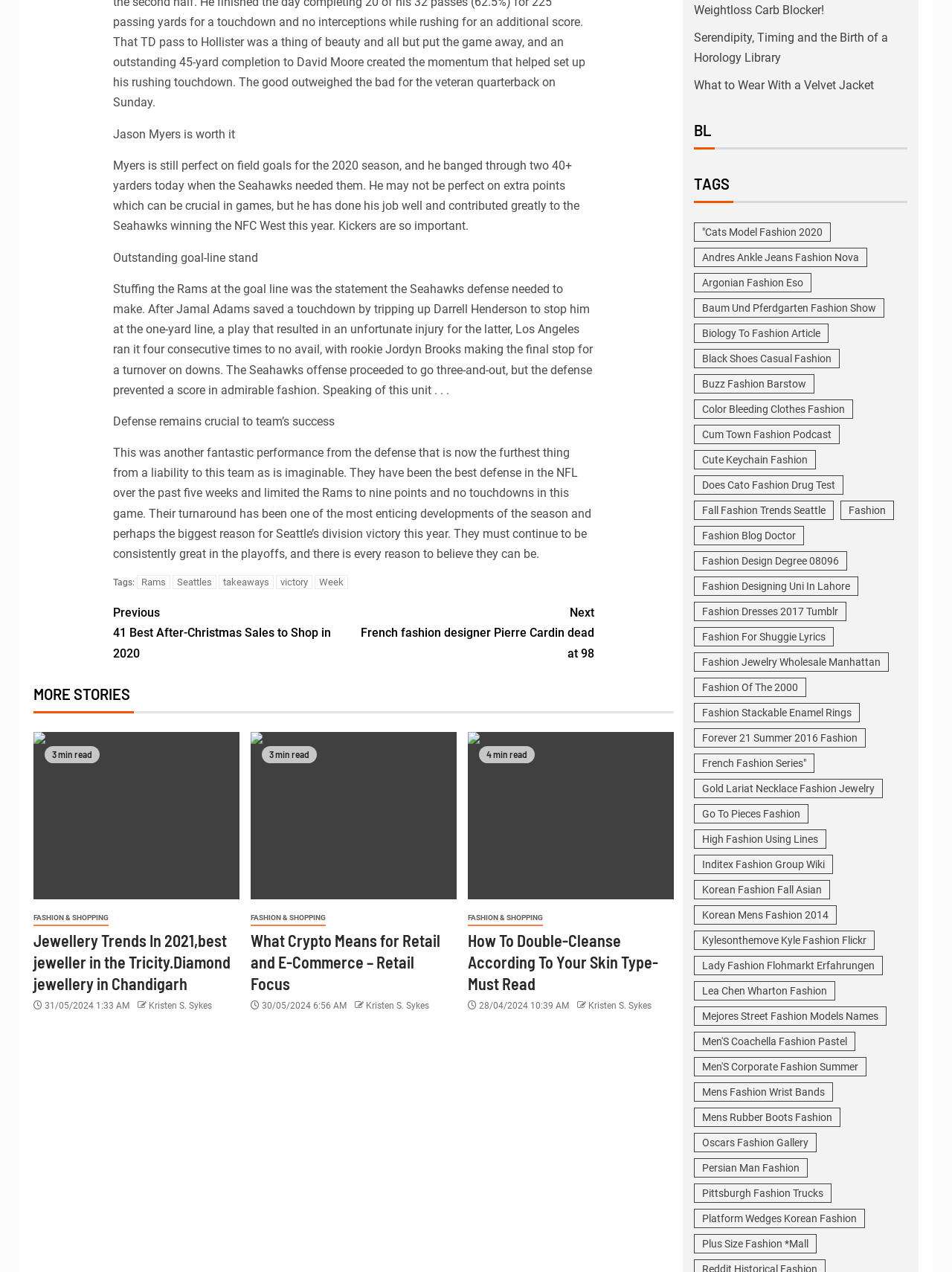Find the bounding box coordinates of the area to click in order to follow the instruction: "View 'MORE STORIES'".

[0.035, 0.536, 0.708, 0.561]